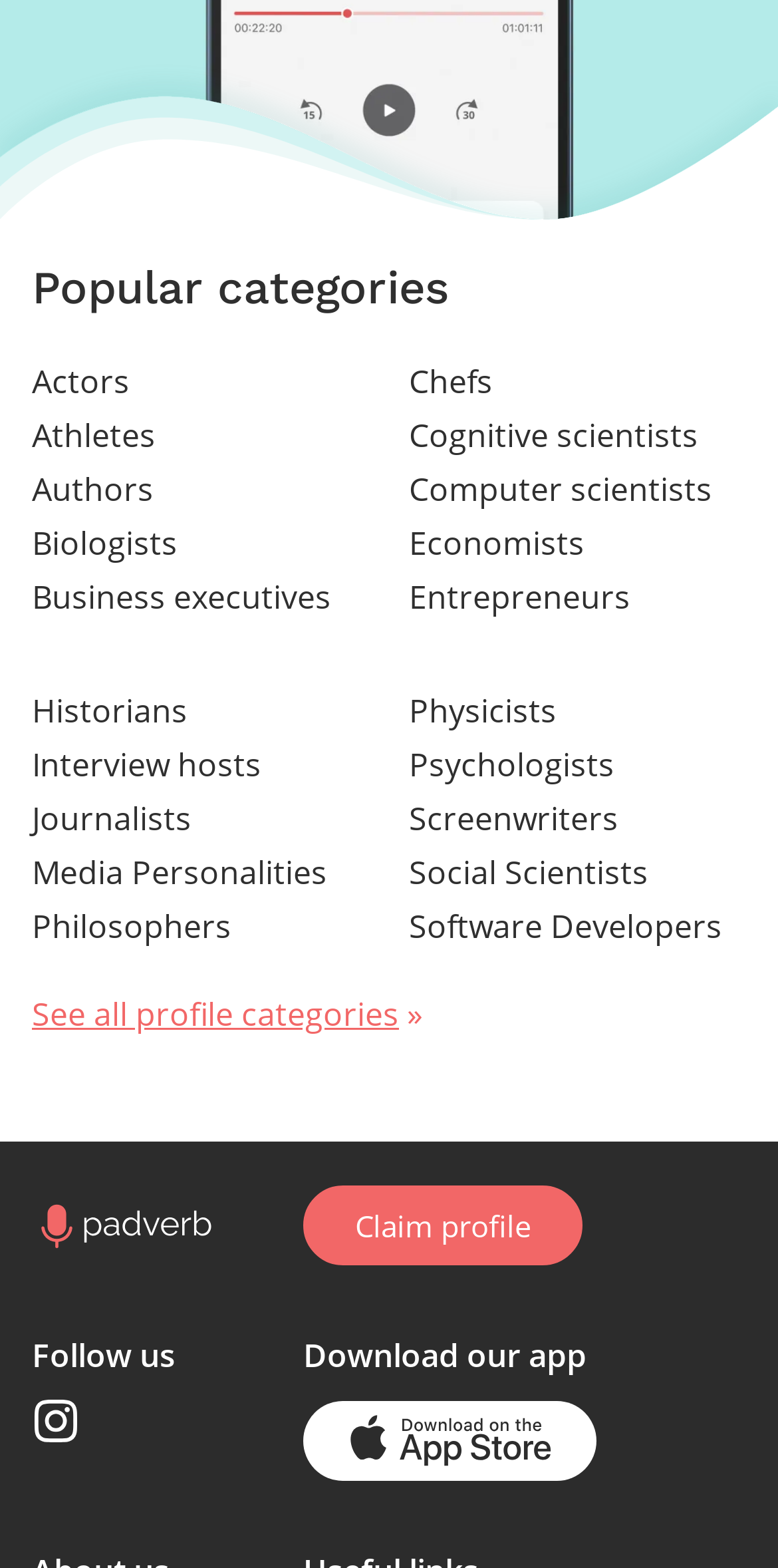Examine the image and give a thorough answer to the following question:
What can I download?

I found a text that says 'Download' and a link next to it that says 'our app', so I assume I can download the app from this link.